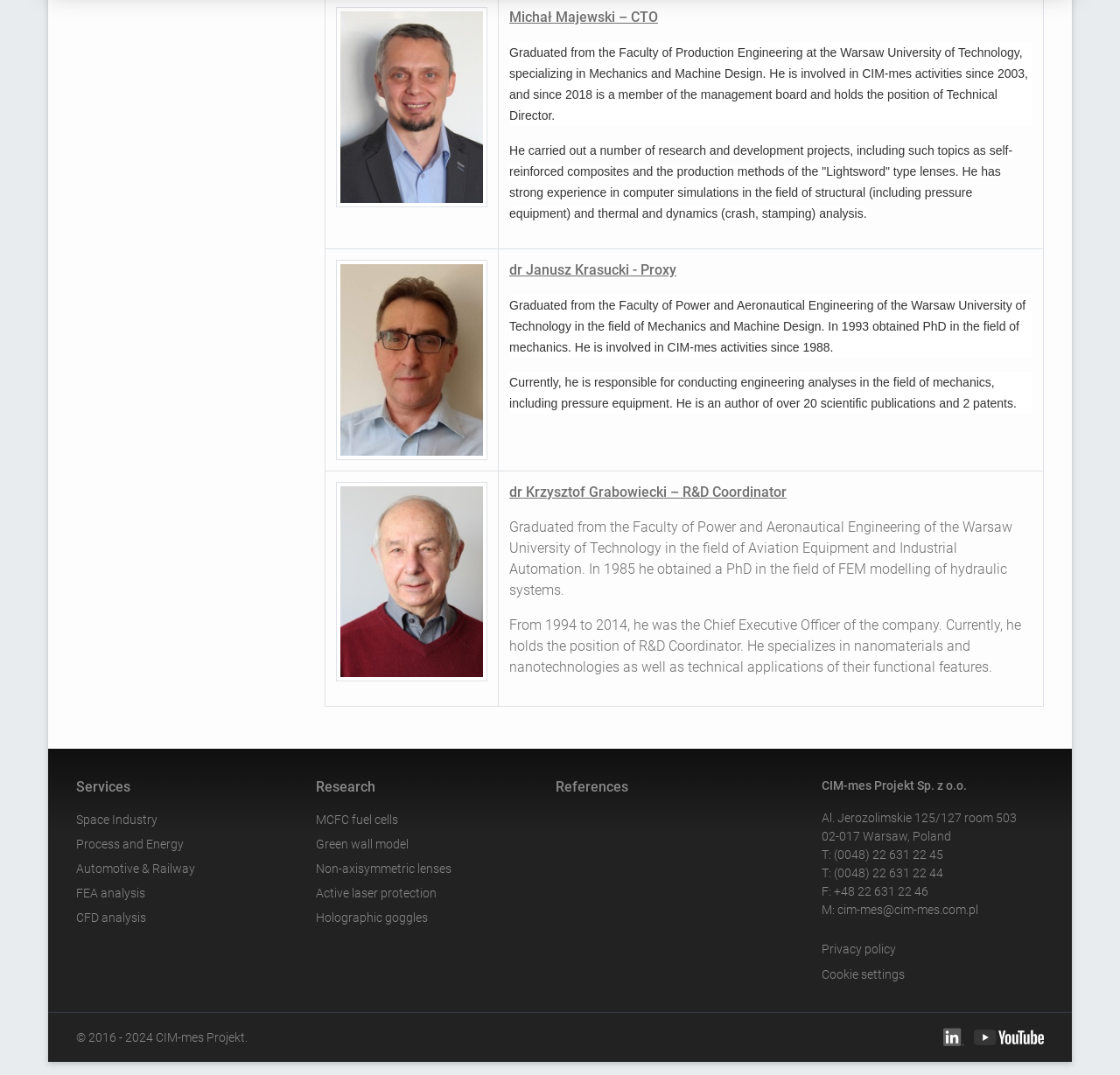Predict the bounding box for the UI component with the following description: "(0048) 22 631 22 44".

[0.745, 0.806, 0.842, 0.819]